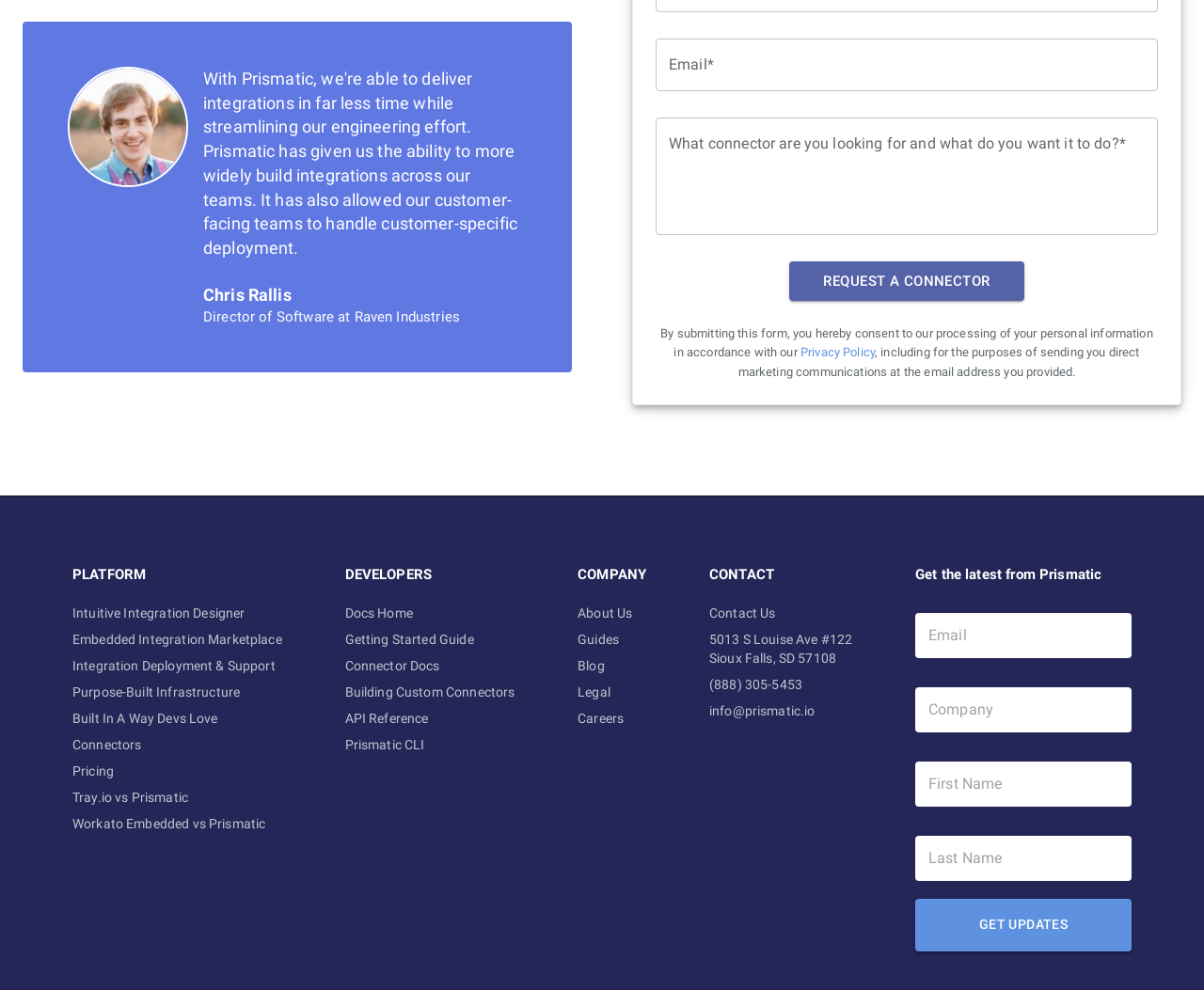What is the job title of Chris Rallis?
Based on the image, respond with a single word or phrase.

Director of Software